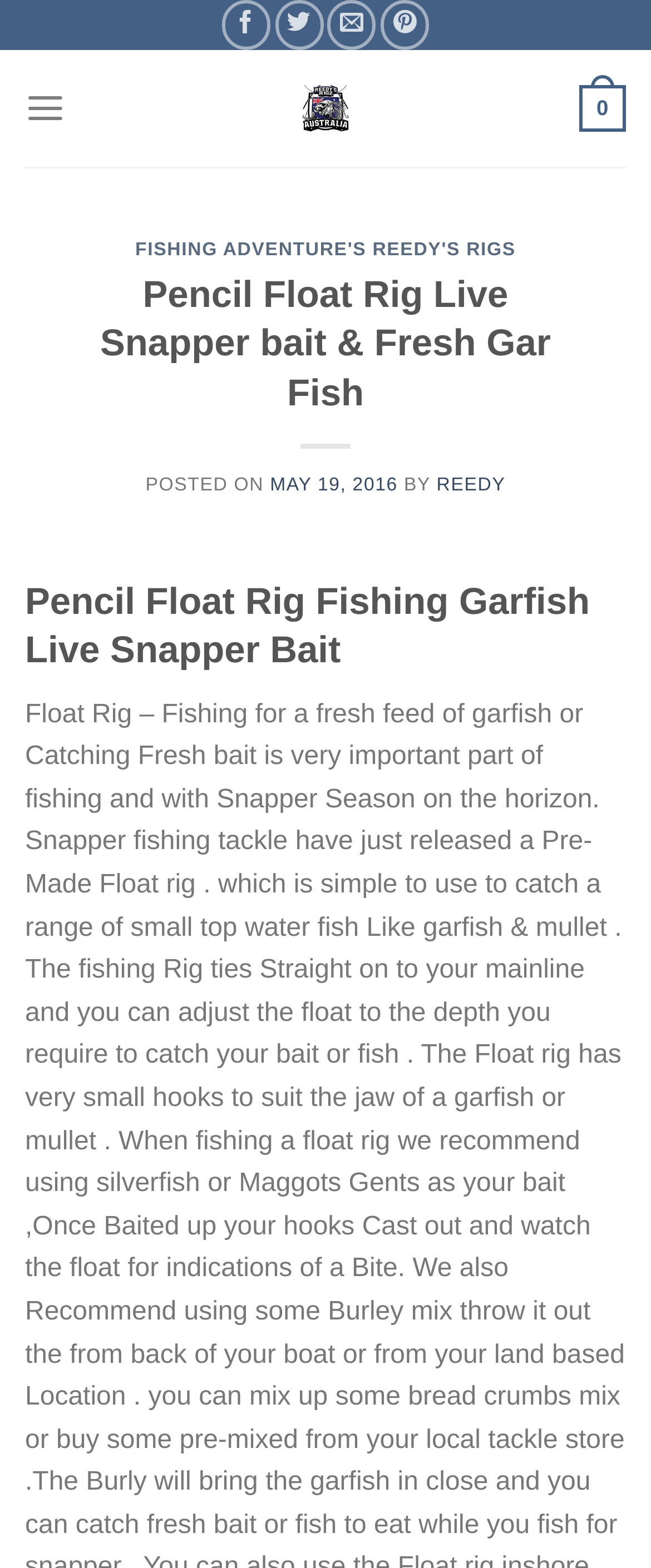Identify the bounding box coordinates for the region of the element that should be clicked to carry out the instruction: "Contact Ahmed or SPidey for cheapest prices". The bounding box coordinates should be four float numbers between 0 and 1, i.e., [left, top, right, bottom].

None